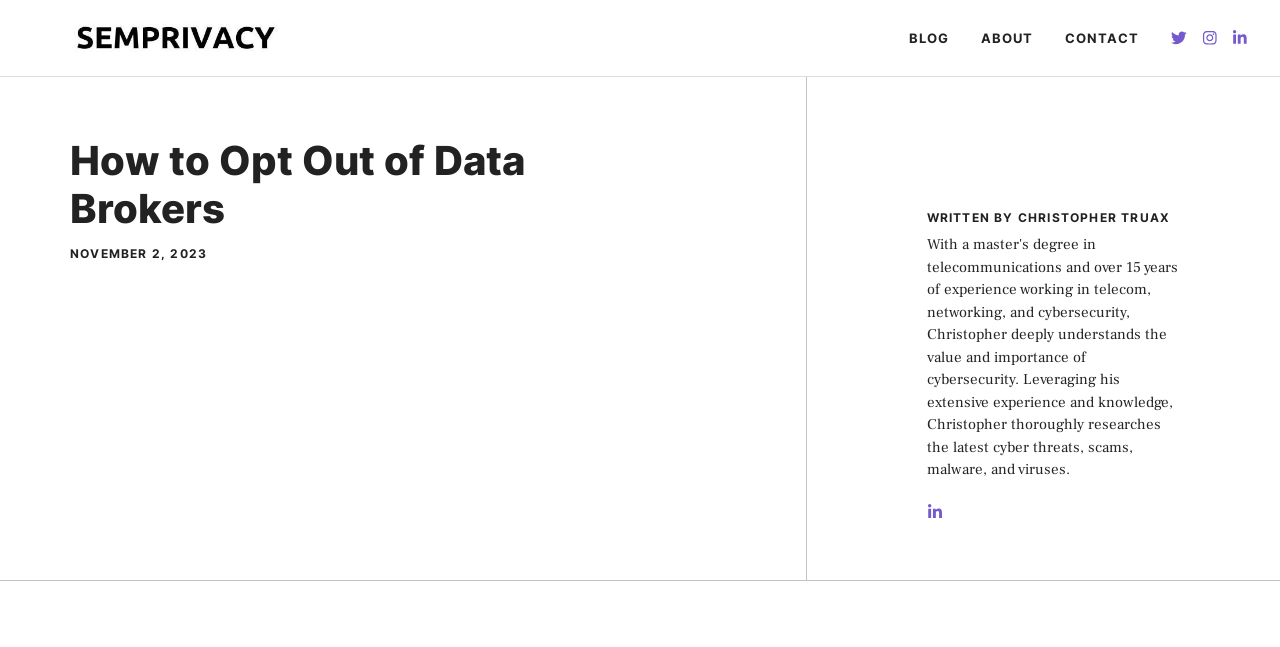What is the topic of the article?
Examine the image and provide an in-depth answer to the question.

The topic of the article can be inferred from the main heading, which says 'How to Opt Out of Data Brokers', indicating that the article is about opting out of data brokers.